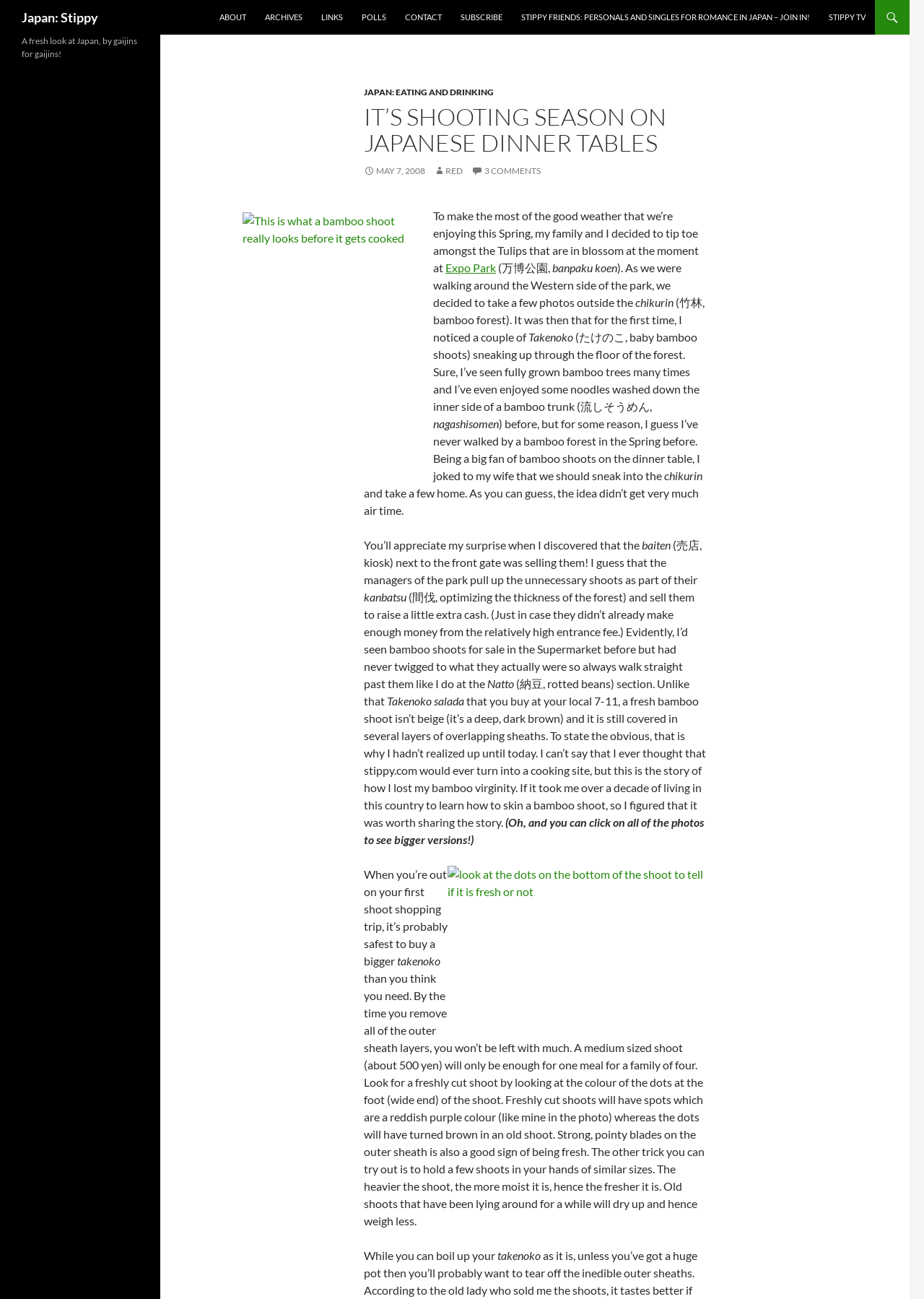Where did the author take photos of bamboo shoots?
Look at the image and respond with a single word or a short phrase.

Expo Park